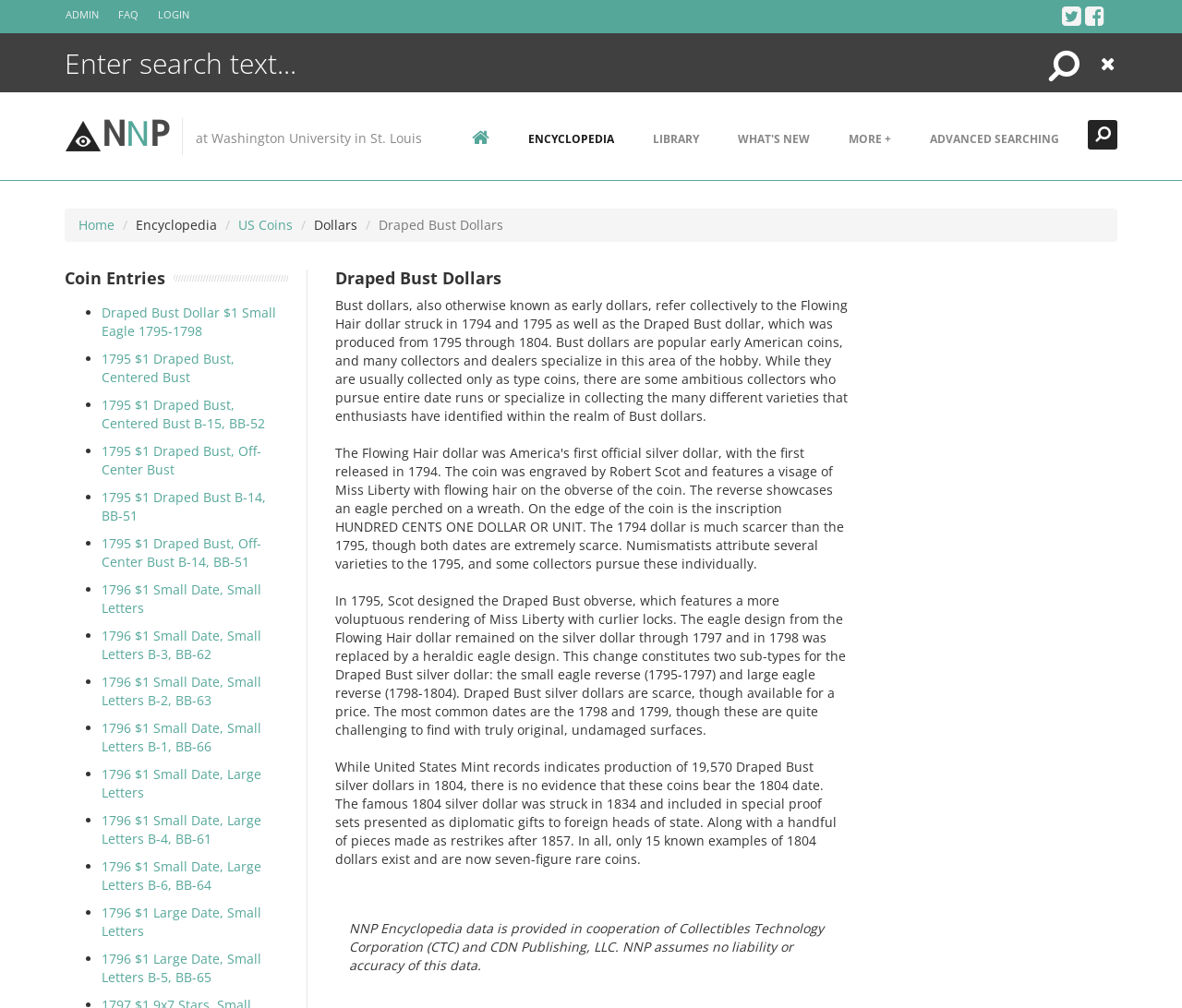How many links are there in the 'Coin Entries' section?
Please utilize the information in the image to give a detailed response to the question.

The 'Coin Entries' section is located near the bottom of the webpage, and it contains a list of links. By counting the links, we can see that there are 15 links in total.